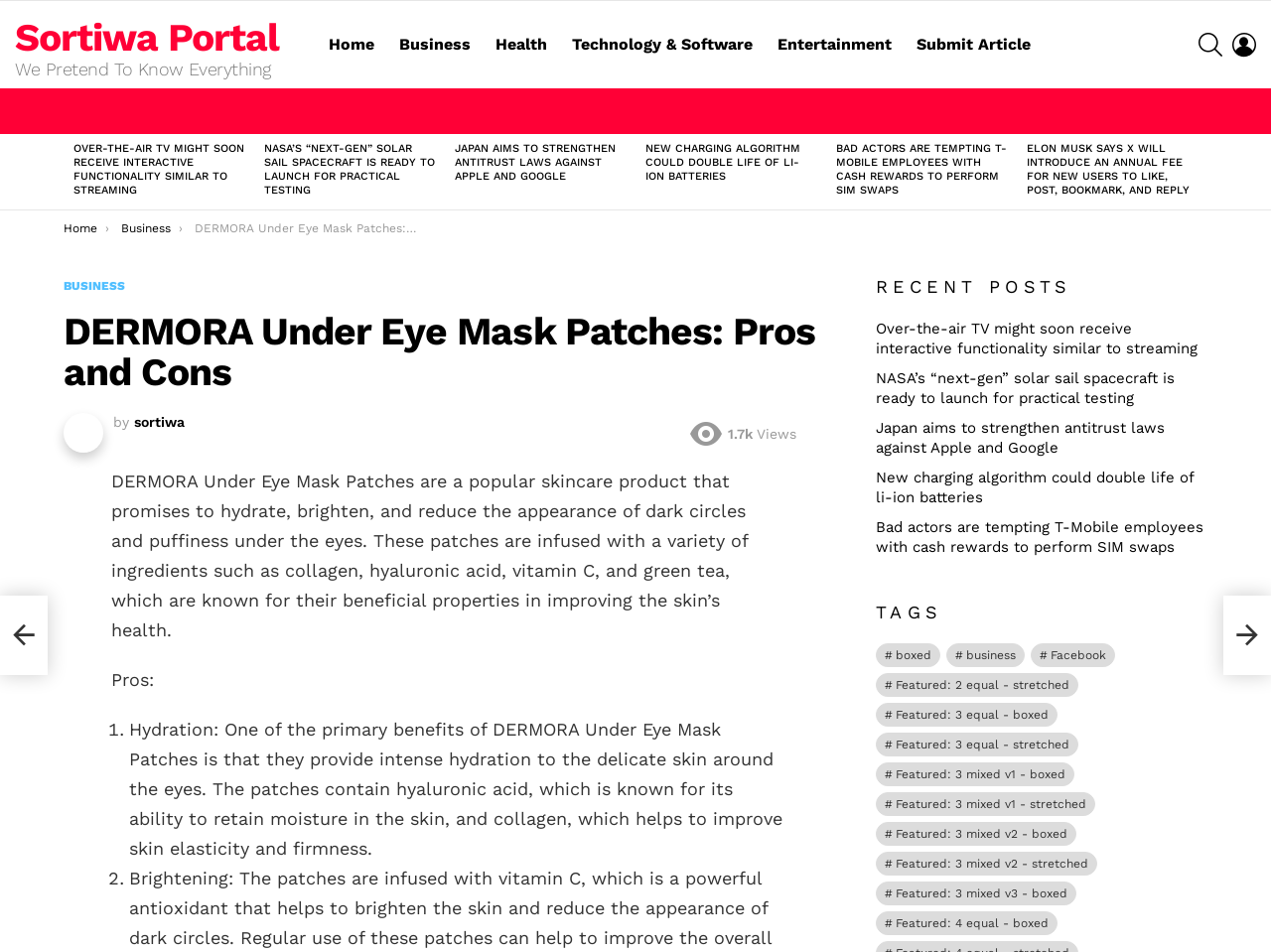Please locate the bounding box coordinates of the element that needs to be clicked to achieve the following instruction: "Check the 'RECENT POSTS' section". The coordinates should be four float numbers between 0 and 1, i.e., [left, top, right, bottom].

[0.689, 0.29, 0.95, 0.314]